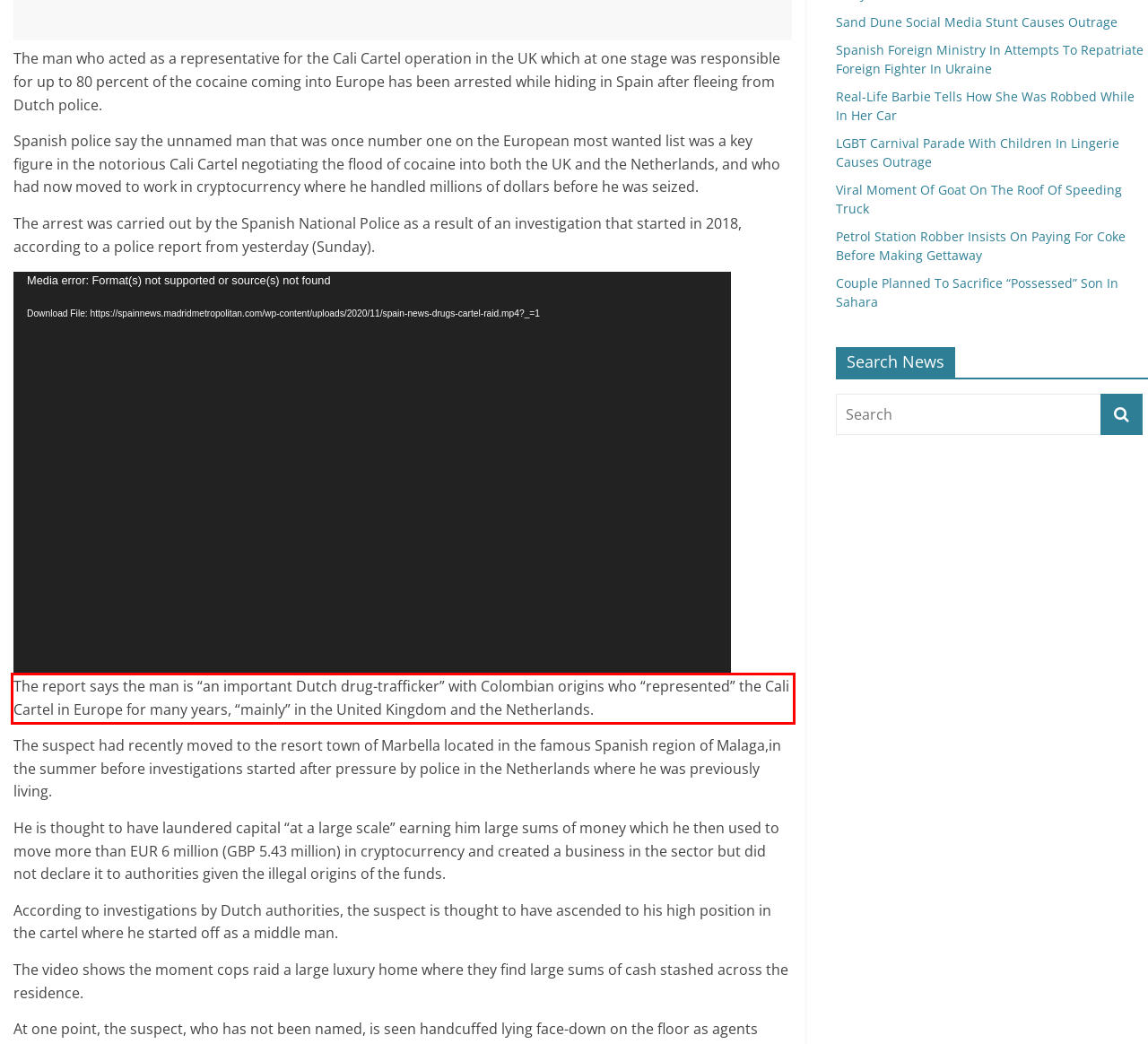You are presented with a screenshot containing a red rectangle. Extract the text found inside this red bounding box.

The report says the man is “an important Dutch drug-trafficker” with Colombian origins who “represented” the Cali Cartel in Europe for many years, “mainly” in the United Kingdom and the Netherlands.